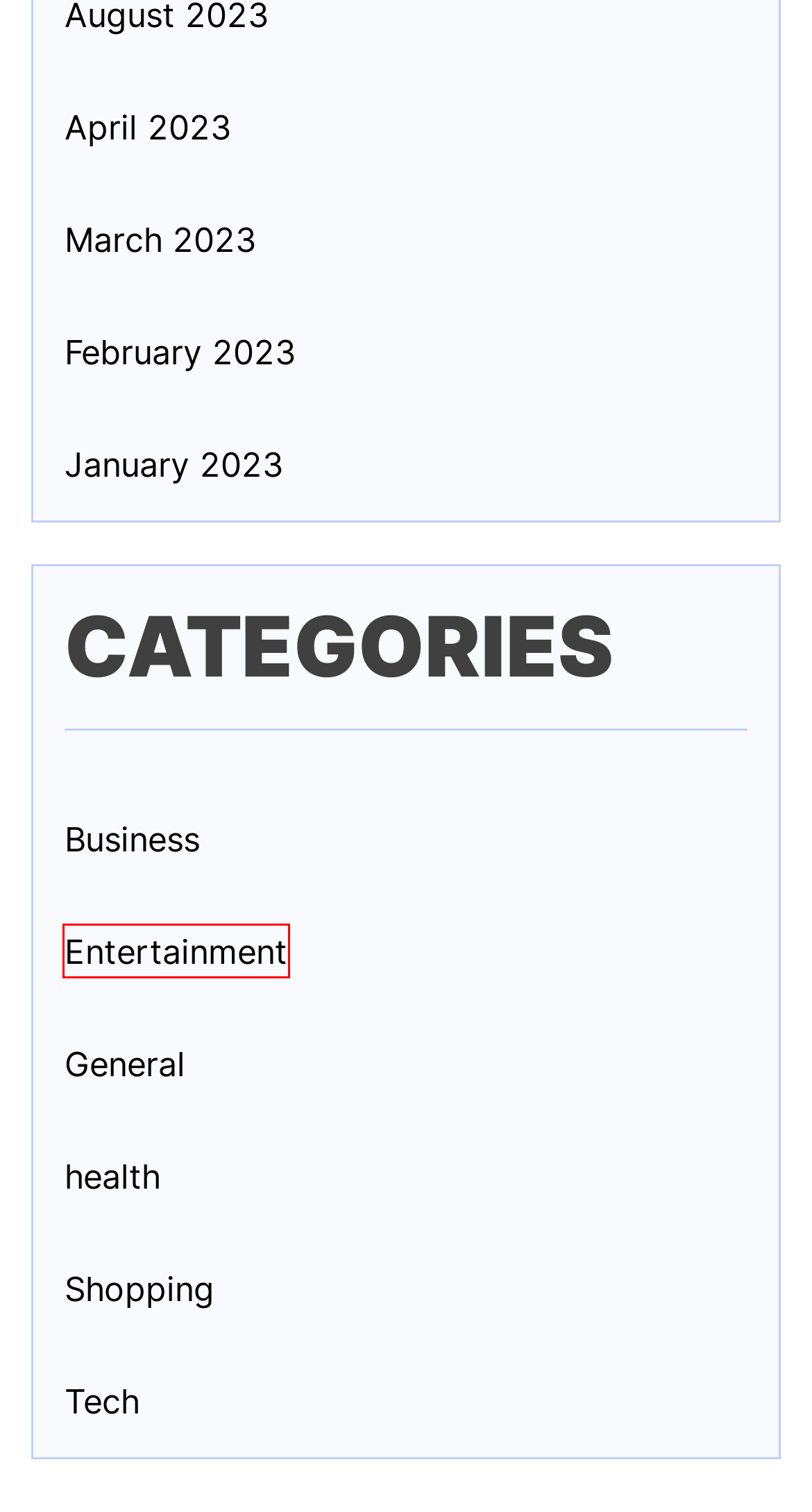Check out the screenshot of a webpage with a red rectangle bounding box. Select the best fitting webpage description that aligns with the new webpage after clicking the element inside the bounding box. Here are the candidates:
A. Exploring Delta 8 Cart Flavors: A Flavorful Journey – Acer Vo Historicozulia
B. March 2023 – Acer Vo Historicozulia
C. January 2023 – Acer Vo Historicozulia
D. February 2023 – Acer Vo Historicozulia
E. April 2023 – Acer Vo Historicozulia
F. Shopping – Acer Vo Historicozulia
G. Entertainment – Acer Vo Historicozulia
H. April 2024 – Acer Vo Historicozulia

G